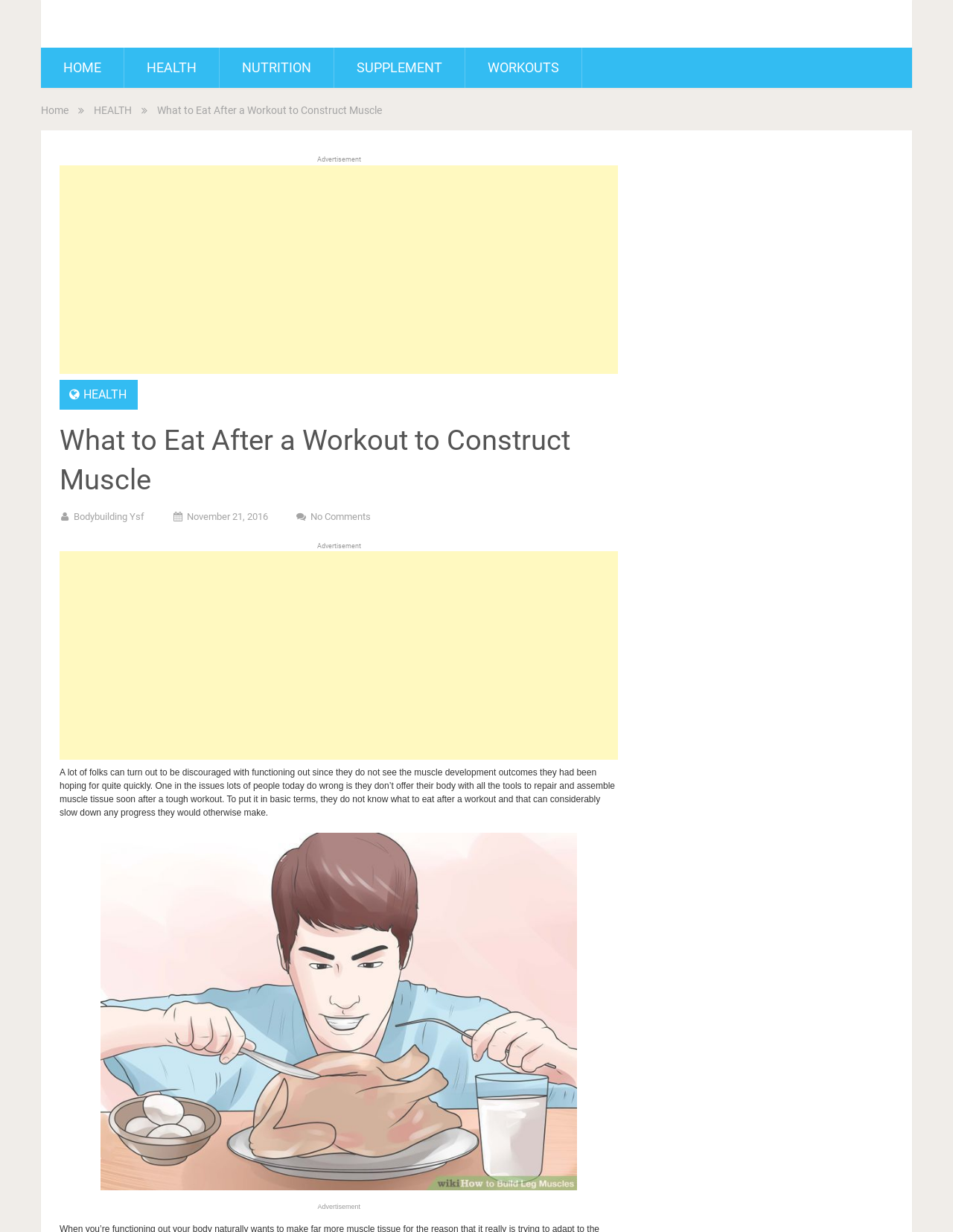Please specify the bounding box coordinates of the element that should be clicked to execute the given instruction: 'Click the HEALTH link'. Ensure the coordinates are four float numbers between 0 and 1, expressed as [left, top, right, bottom].

[0.13, 0.039, 0.23, 0.071]